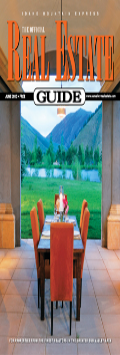What type of landscape is featured in the background?
Provide a detailed and well-explained answer to the question.

The caption describes the background as a 'lush green landscape framed by majestic mountains', indicating a mountainous landscape.